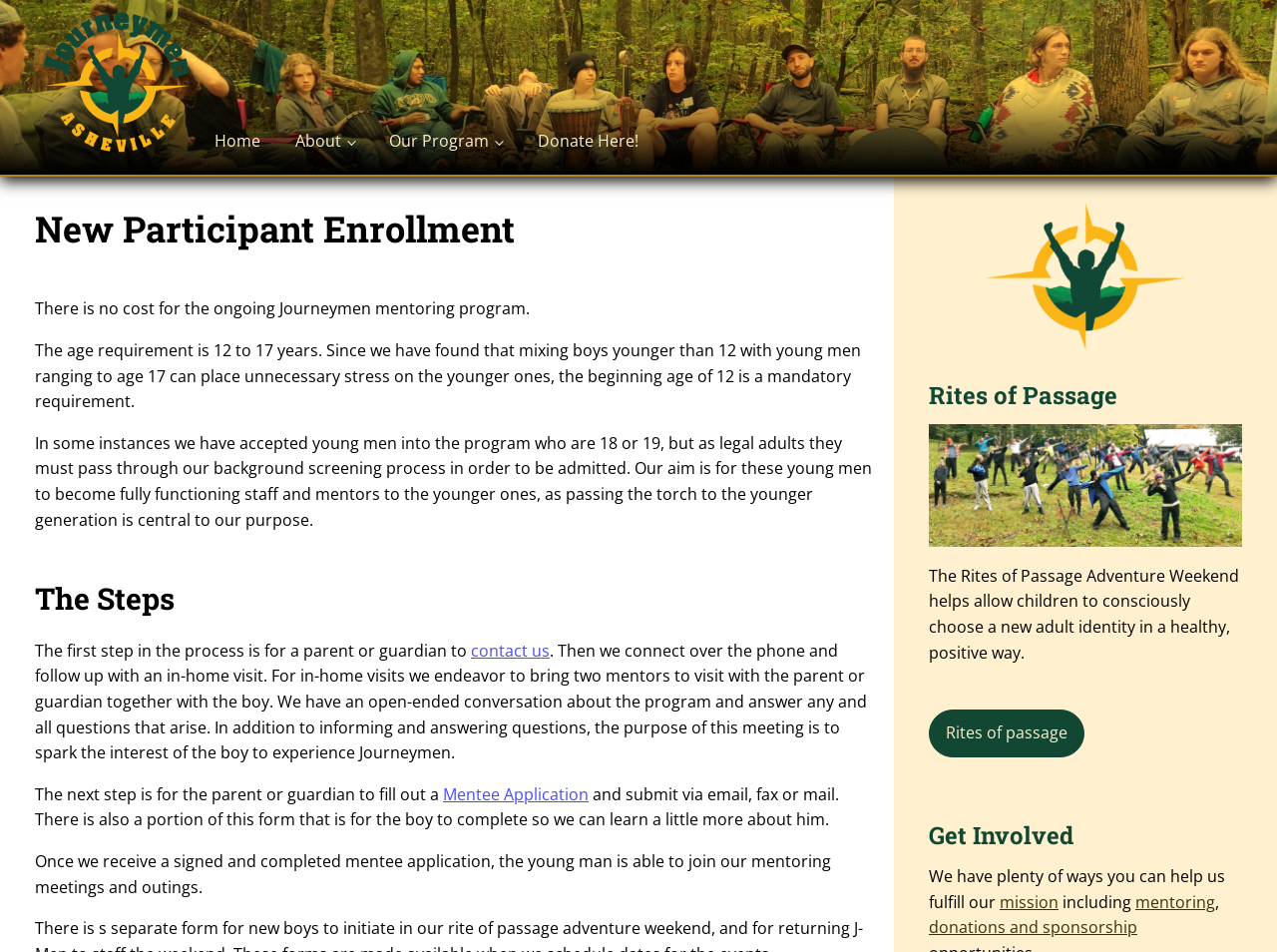Reply to the question below using a single word or brief phrase:
What is the Rites of Passage Adventure Weekend for?

To help children choose a new adult identity